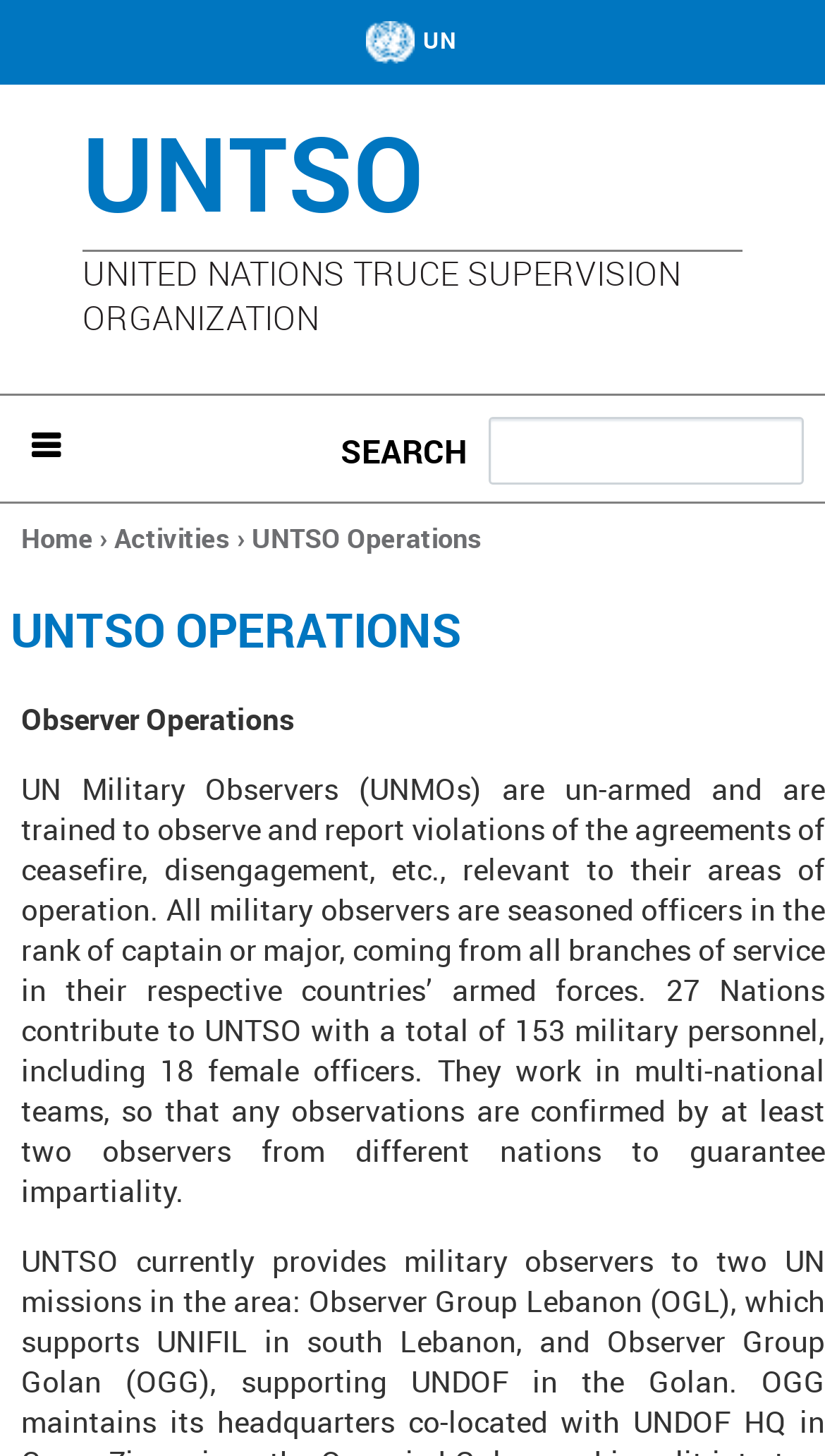Identify the bounding box coordinates for the element that needs to be clicked to fulfill this instruction: "Go to UN homepage". Provide the coordinates in the format of four float numbers between 0 and 1: [left, top, right, bottom].

[0.444, 0.017, 0.554, 0.038]